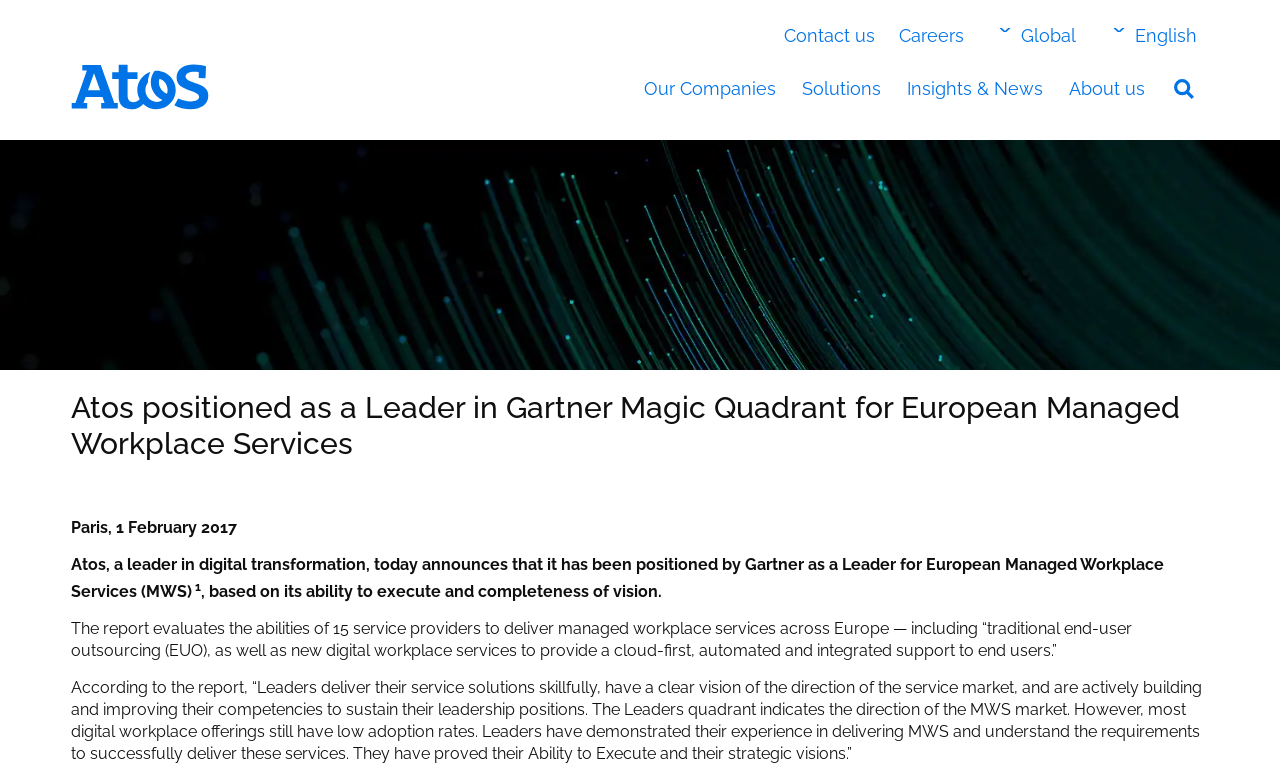Please specify the bounding box coordinates for the clickable region that will help you carry out the instruction: "Contact us".

[0.612, 0.033, 0.684, 0.06]